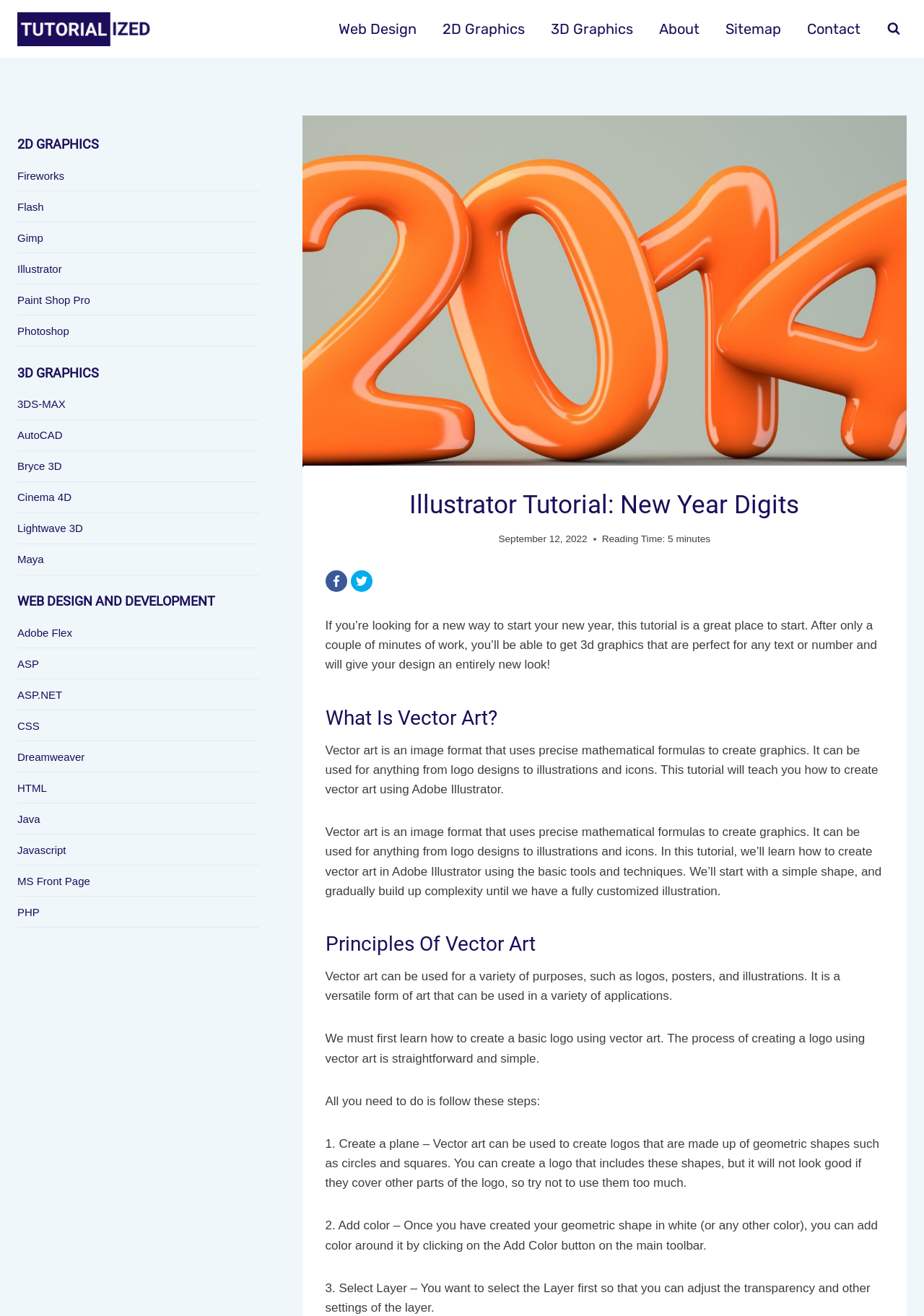Using the image as a reference, answer the following question in as much detail as possible:
What is the reading time of the tutorial?

I found the reading time of the tutorial by looking at the 'Reading Time:' text, which is accompanied by the value '5' and the unit 'minutes'.